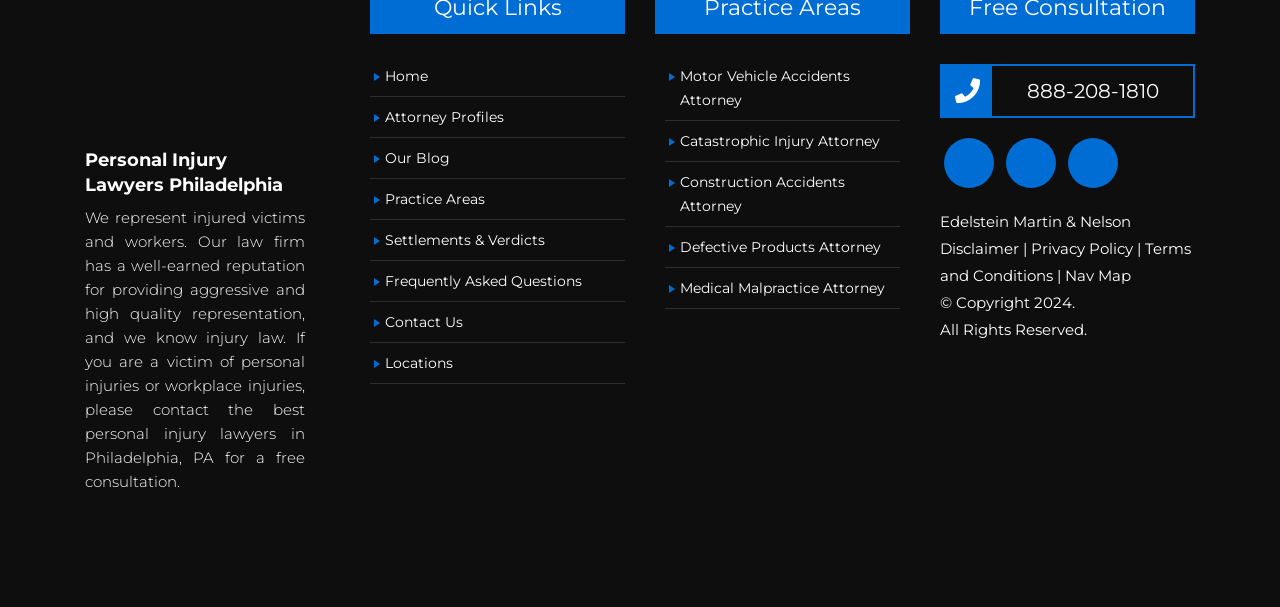Determine the bounding box coordinates of the region I should click to achieve the following instruction: "View the disclaimer". Ensure the bounding box coordinates are four float numbers between 0 and 1, i.e., [left, top, right, bottom].

[0.734, 0.394, 0.796, 0.425]